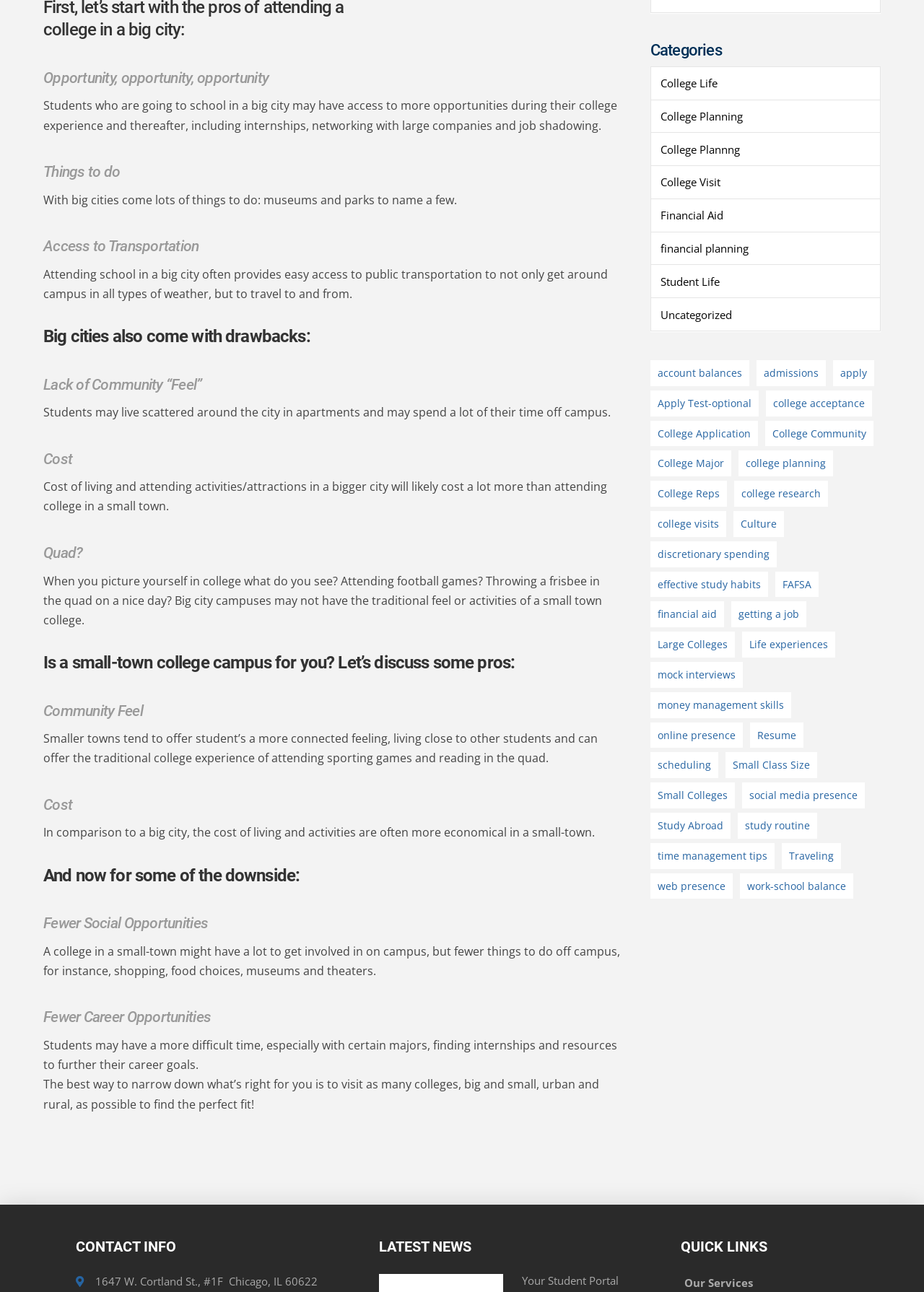Find the bounding box coordinates for the element described here: "online presence".

[0.704, 0.559, 0.804, 0.579]